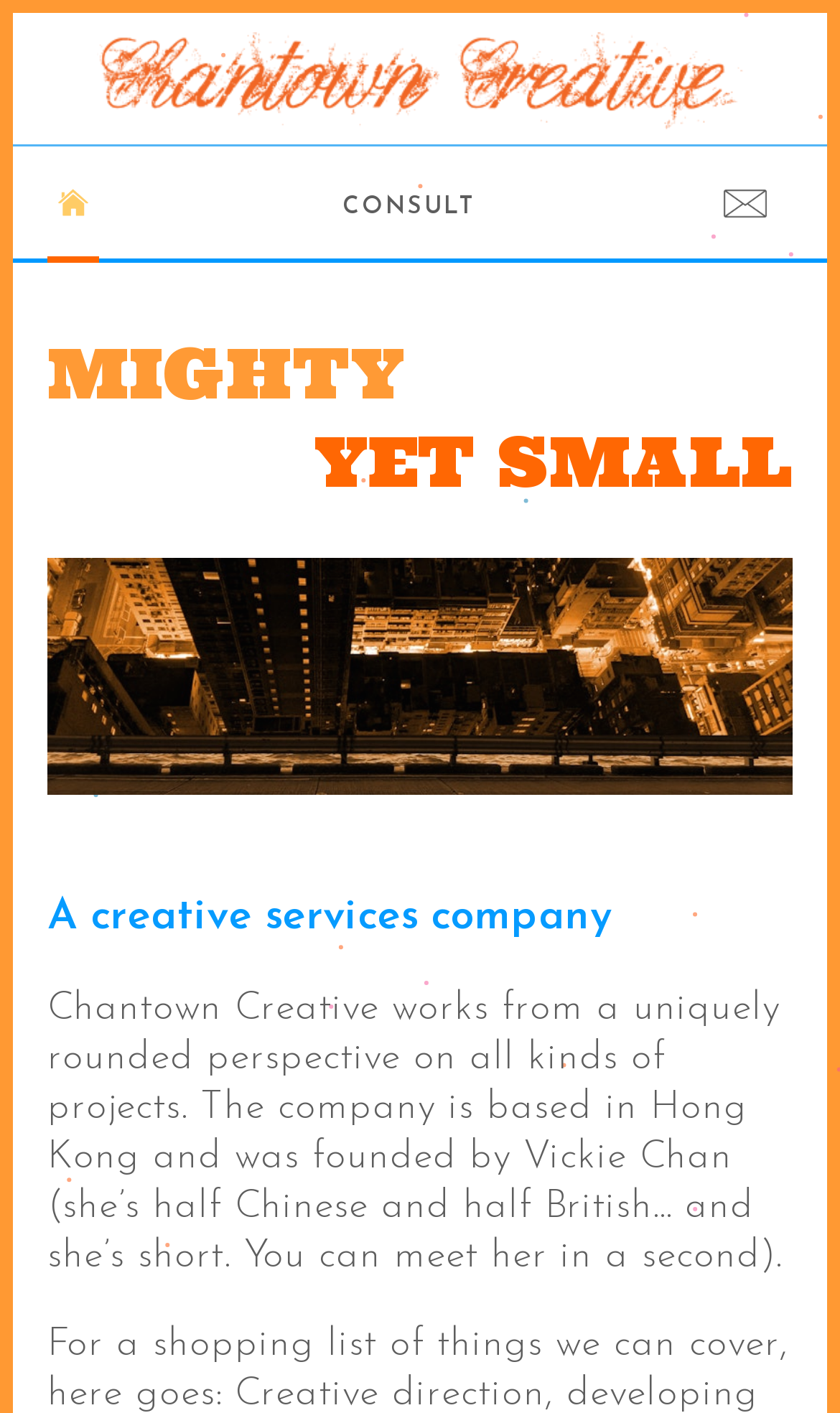What is the company's name?
Please provide a single word or phrase as your answer based on the screenshot.

Chantown Creative